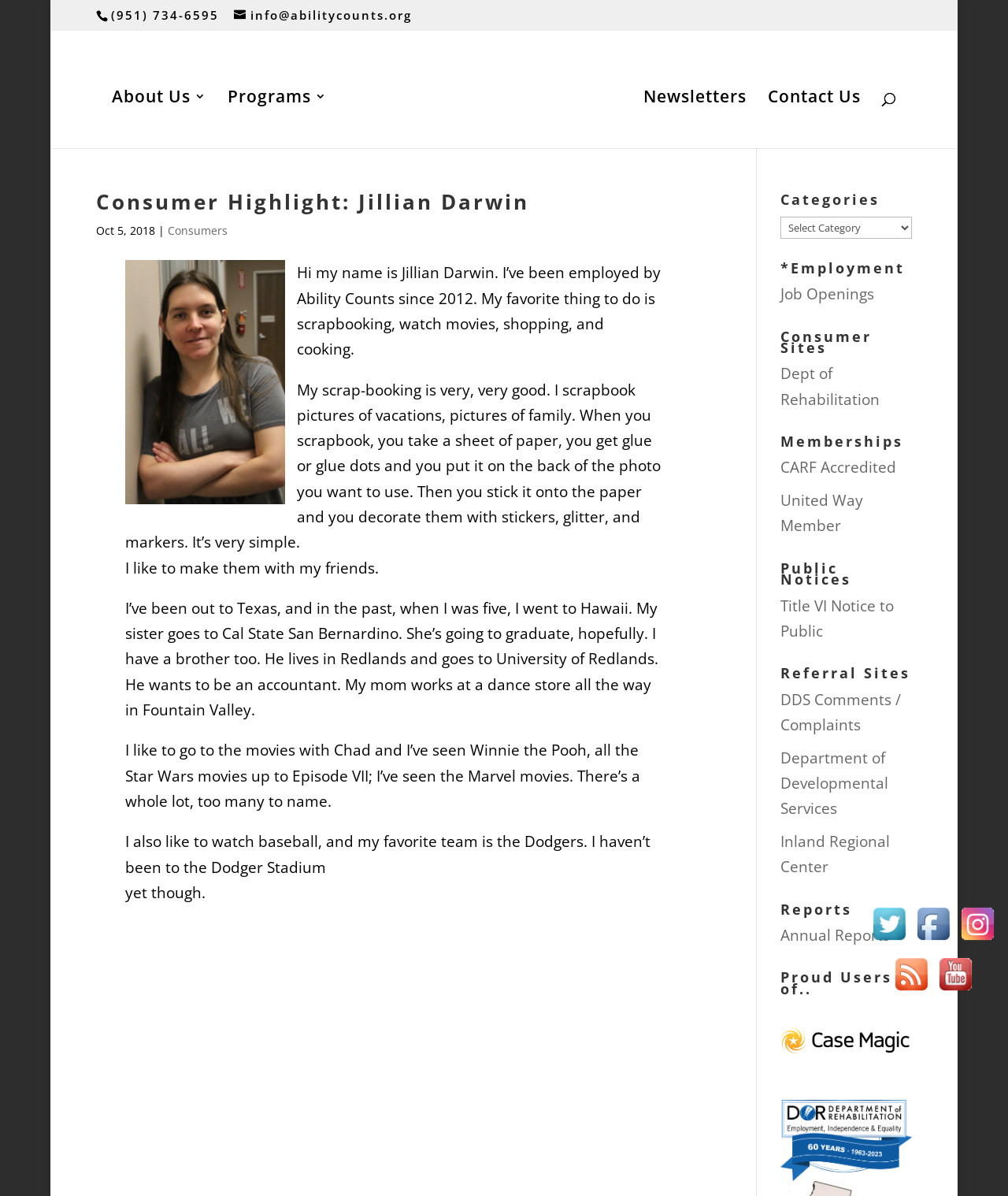Determine the bounding box coordinates of the section to be clicked to follow the instruction: "Read about Consumer Highlight: Jillian Darwin". The coordinates should be given as four float numbers between 0 and 1, formatted as [left, top, right, bottom].

[0.095, 0.157, 0.525, 0.181]